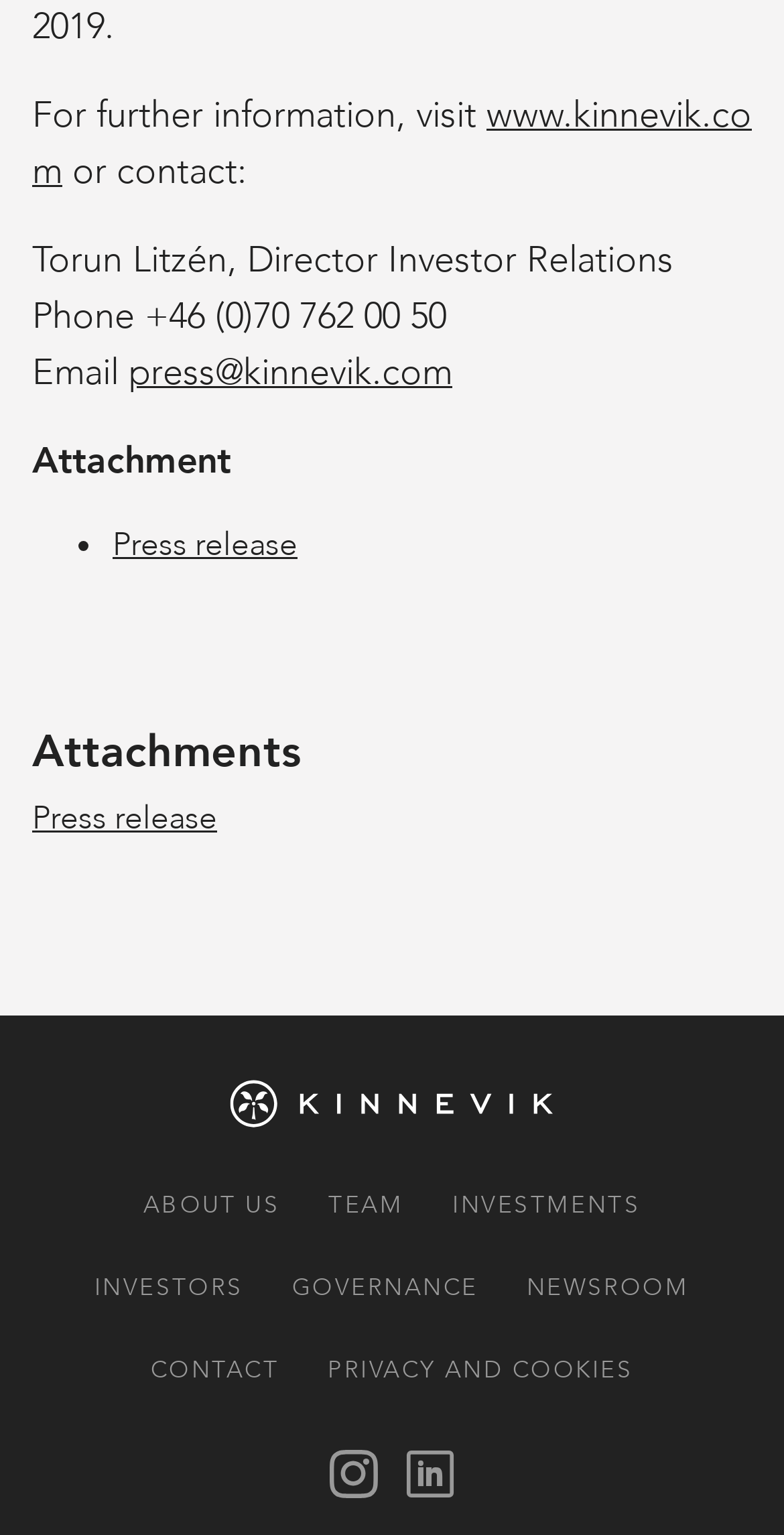Use a single word or phrase to answer this question: 
What is the email address for press?

press@kinnevik.com